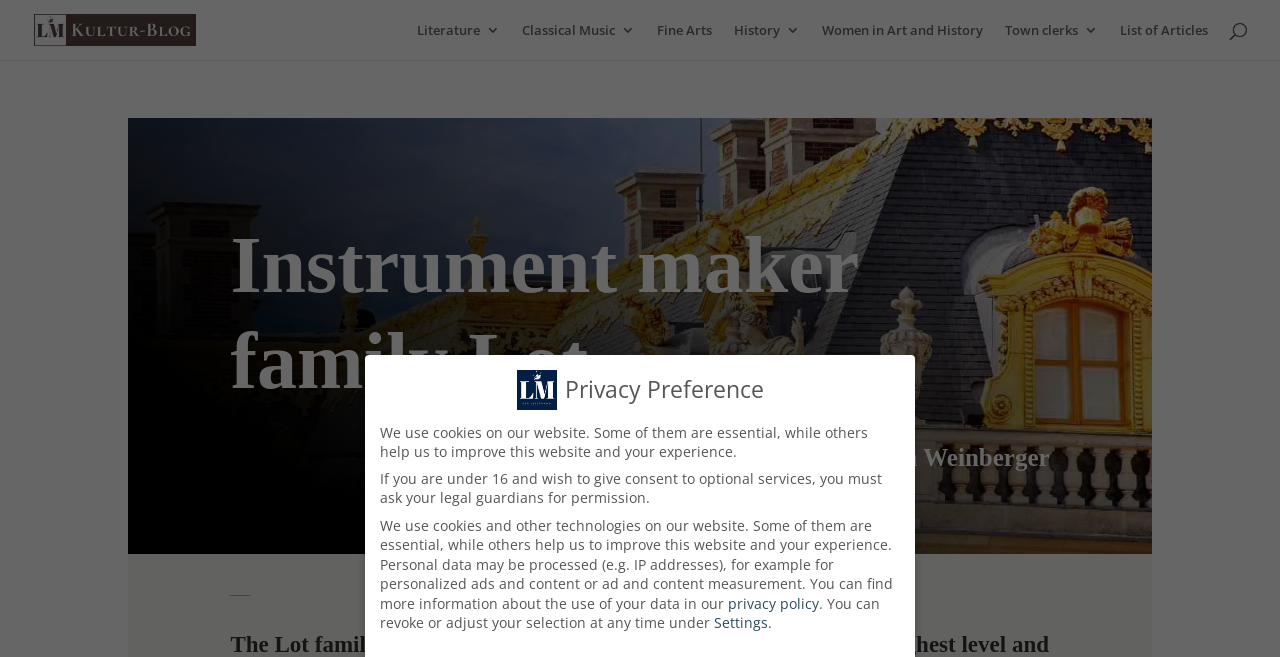What can be found in the privacy policy?
Based on the image, provide a one-word or brief-phrase response.

Information about the use of personal data